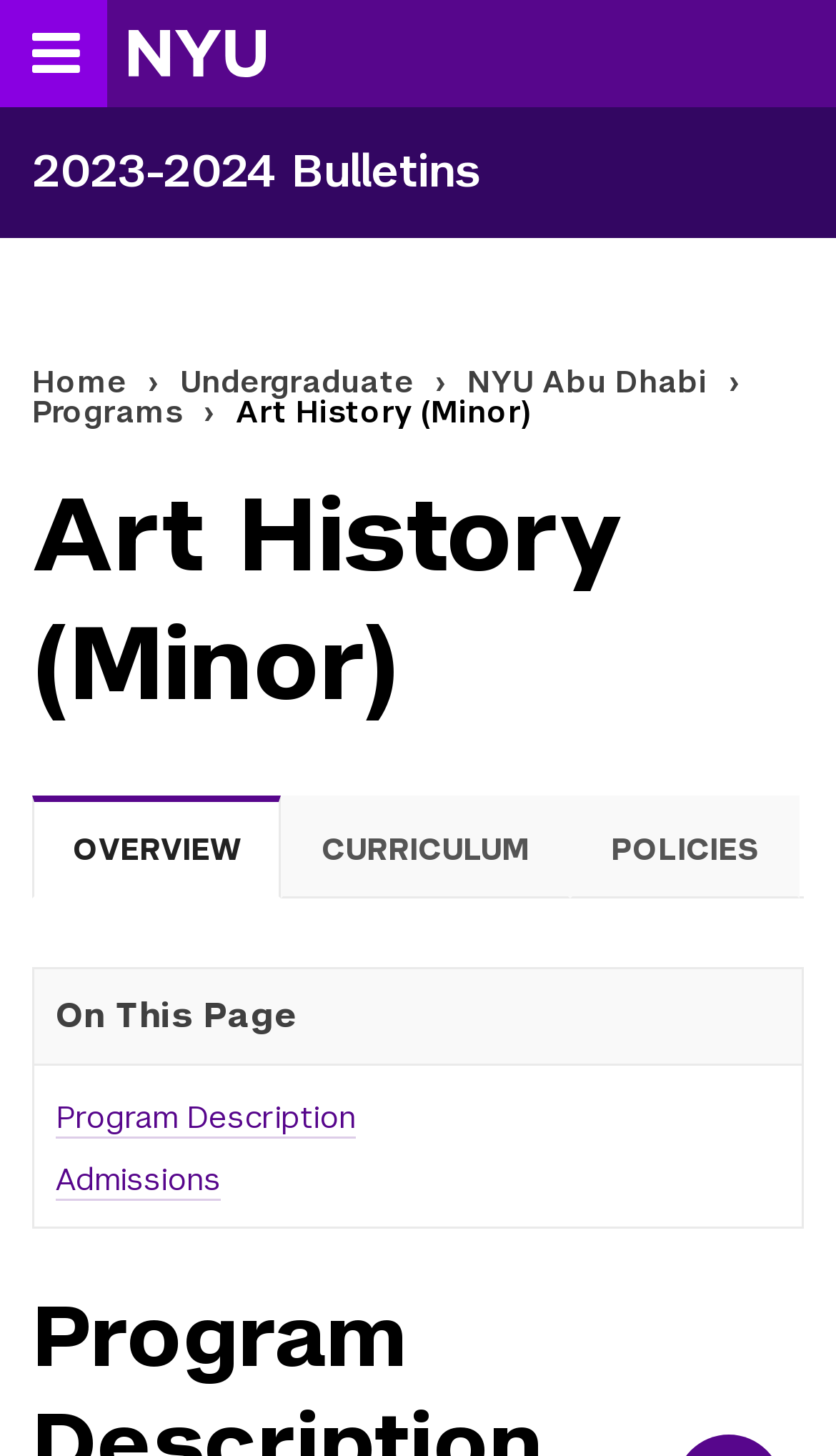Extract the main headline from the webpage and generate its text.

Art History (Minor)